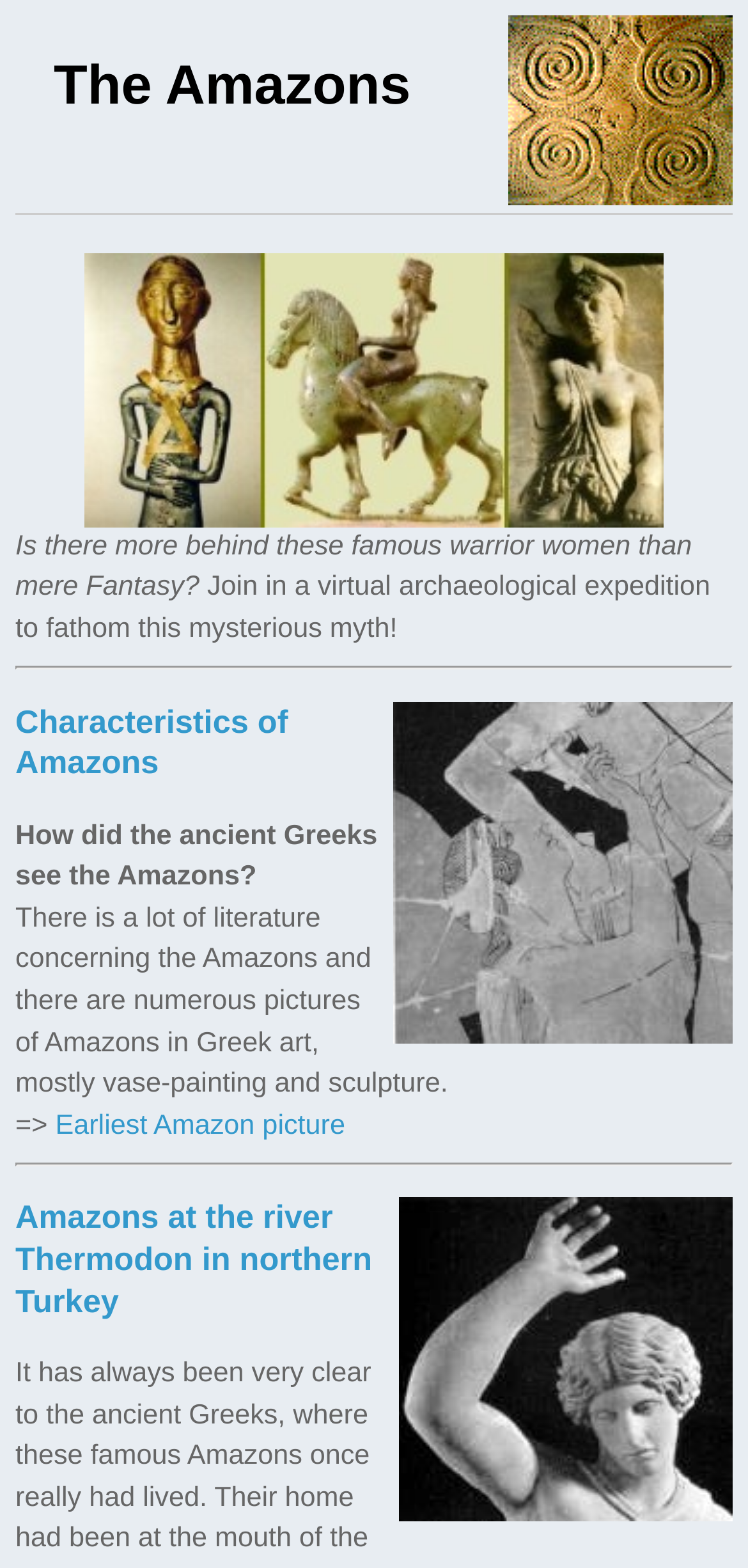Generate an in-depth caption that captures all aspects of the webpage.

The webpage is about the myth of the Amazons, with a focus on exploring the historical and archaeological aspects of these legendary warrior women. At the top of the page, there is a large heading that reads "The Amazons" and an image of "Myrine" to the right of it. Below the heading, there is a smaller image of "Amazons" and a paragraph of text that asks if there is more to the myth than mere fantasy and invites the reader to join a virtual archaeological expedition to discover more.

To the right of the image, there are two blocks of text that provide more information about the Amazons. The first block discusses how the ancient Greeks saw the Amazons, citing literature and artwork from Greek vase-painting and sculpture. The second block appears to be a link to more information about the earliest Amazon picture.

Below these blocks of text, there is a horizontal separator line, followed by an image of "Penthesileia" to the right and a link to "Characteristics of Amazons" to the left. Further down the page, there are more blocks of text and images, including an image of an "Amazon" and links to more information about Amazons at the river Thermodon in northern Turkey.

Overall, the webpage is organized in a clear and logical manner, with headings, images, and blocks of text that provide a wealth of information about the Amazons. The use of images and links adds visual interest and encourages the reader to explore the topic further.